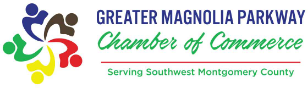What is the role of the Chamber of Commerce?
Based on the visual, give a brief answer using one word or a short phrase.

Fostering local business growth